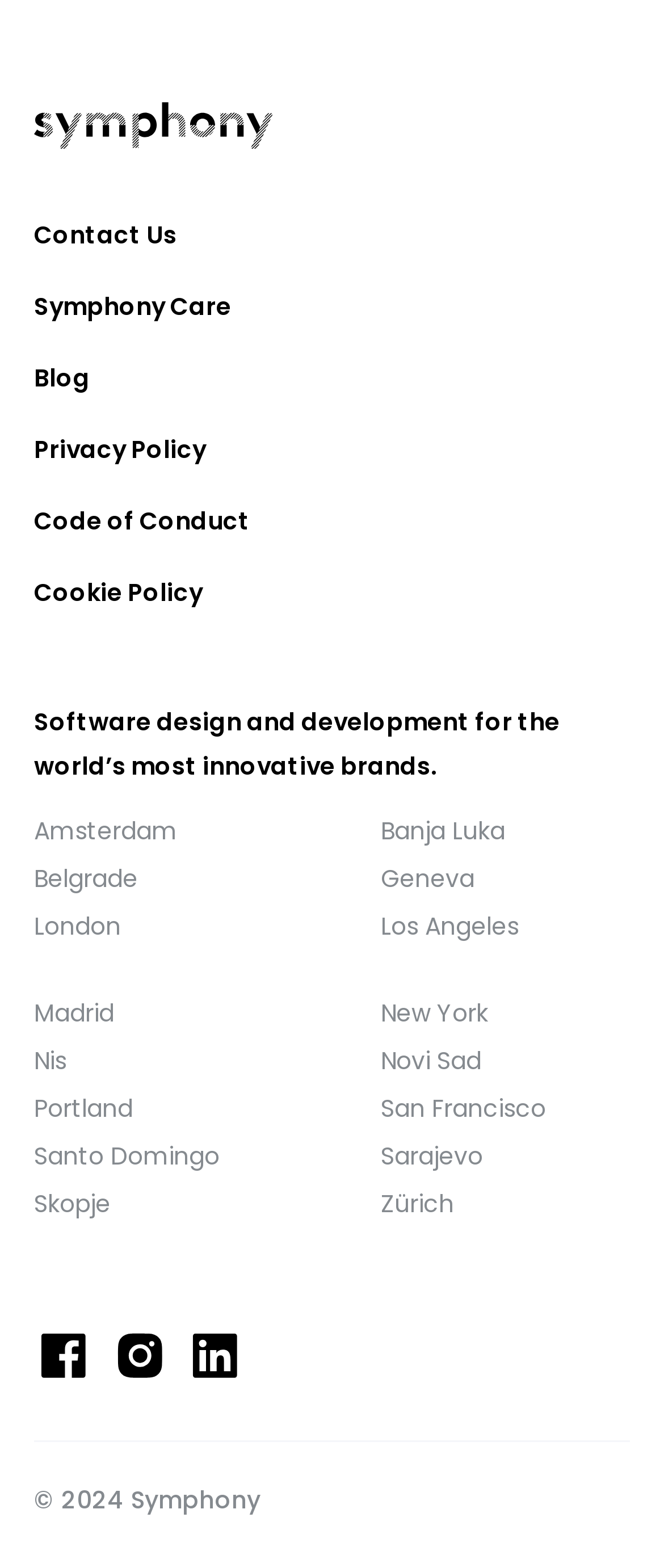Please identify the bounding box coordinates of where to click in order to follow the instruction: "View blog".

[0.051, 0.218, 0.949, 0.264]